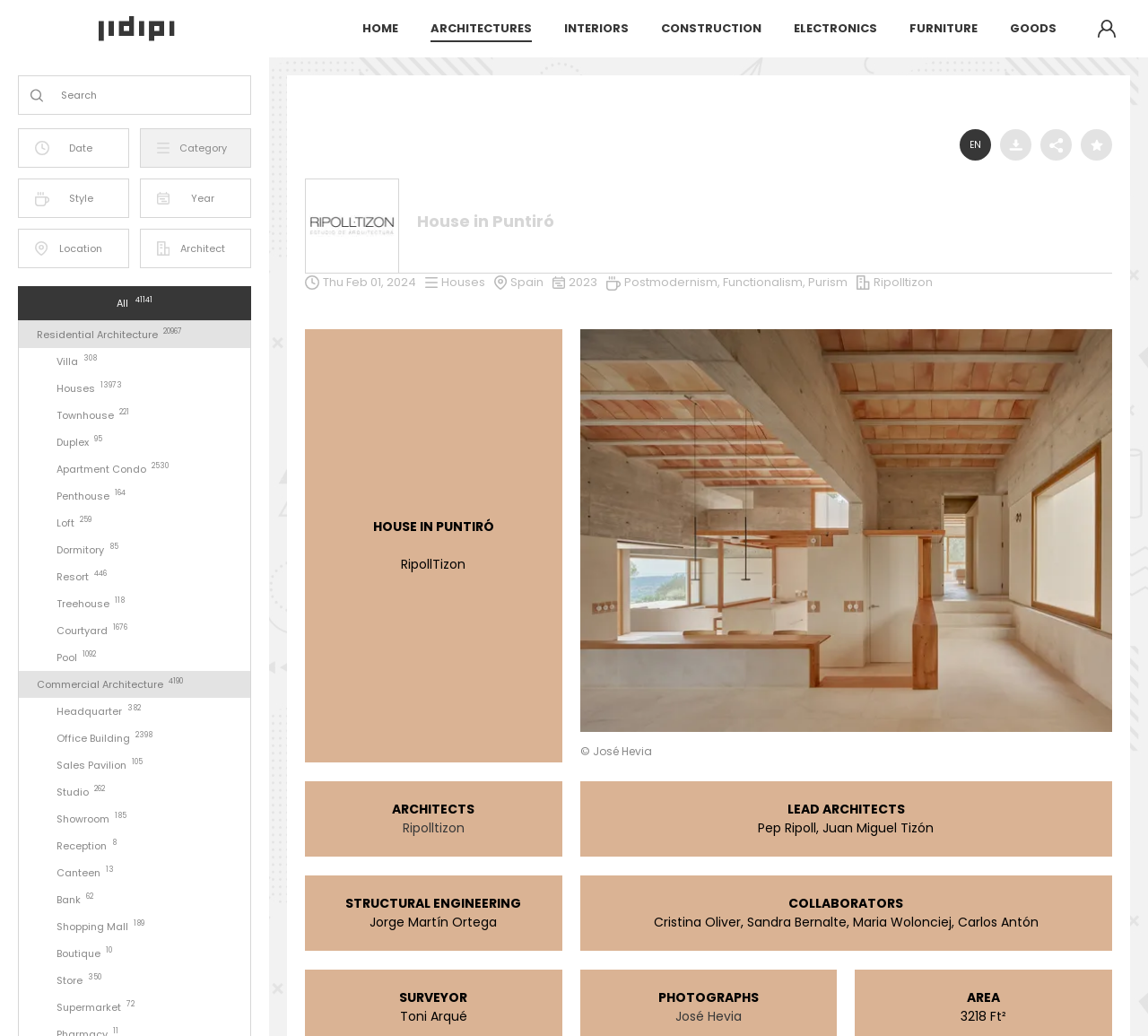Please determine the bounding box coordinates of the section I need to click to accomplish this instruction: "View 'House in Puntiró' details".

[0.505, 0.315, 0.969, 0.329]